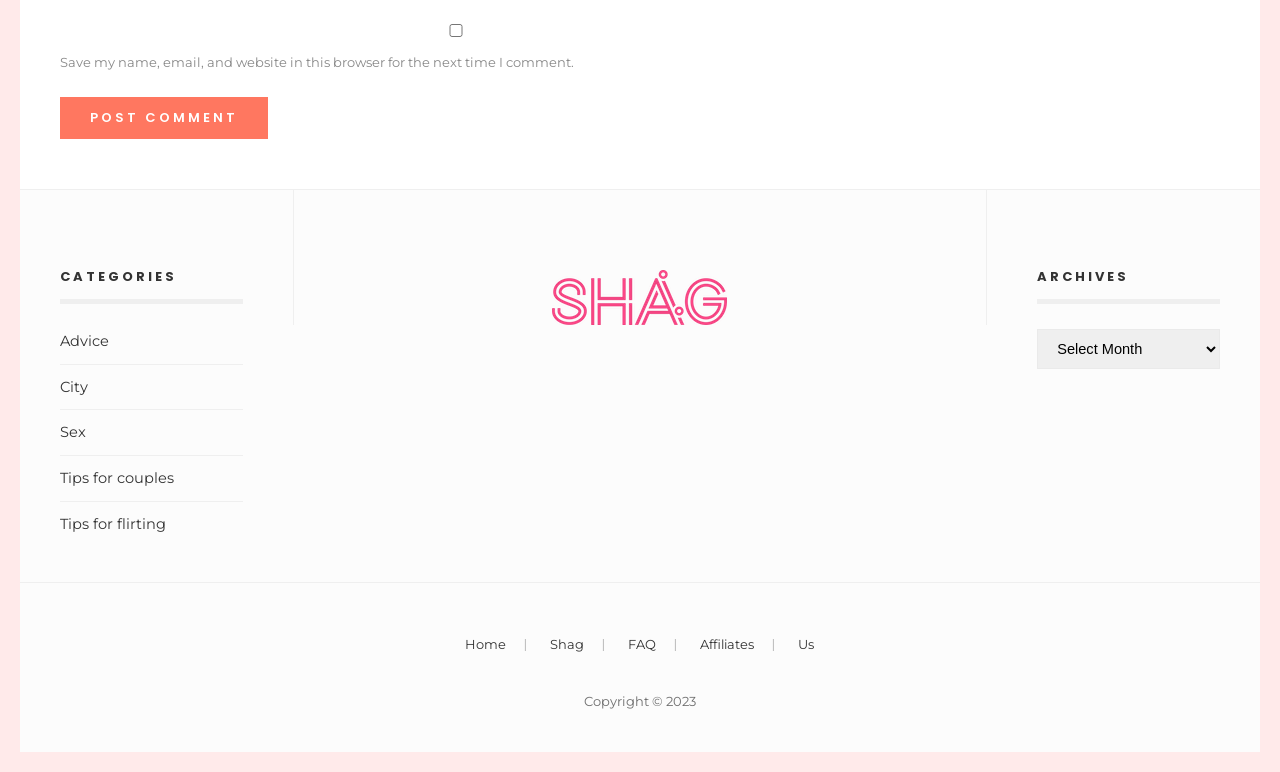Could you specify the bounding box coordinates for the clickable section to complete the following instruction: "Visit the Advice category"?

[0.047, 0.43, 0.085, 0.453]